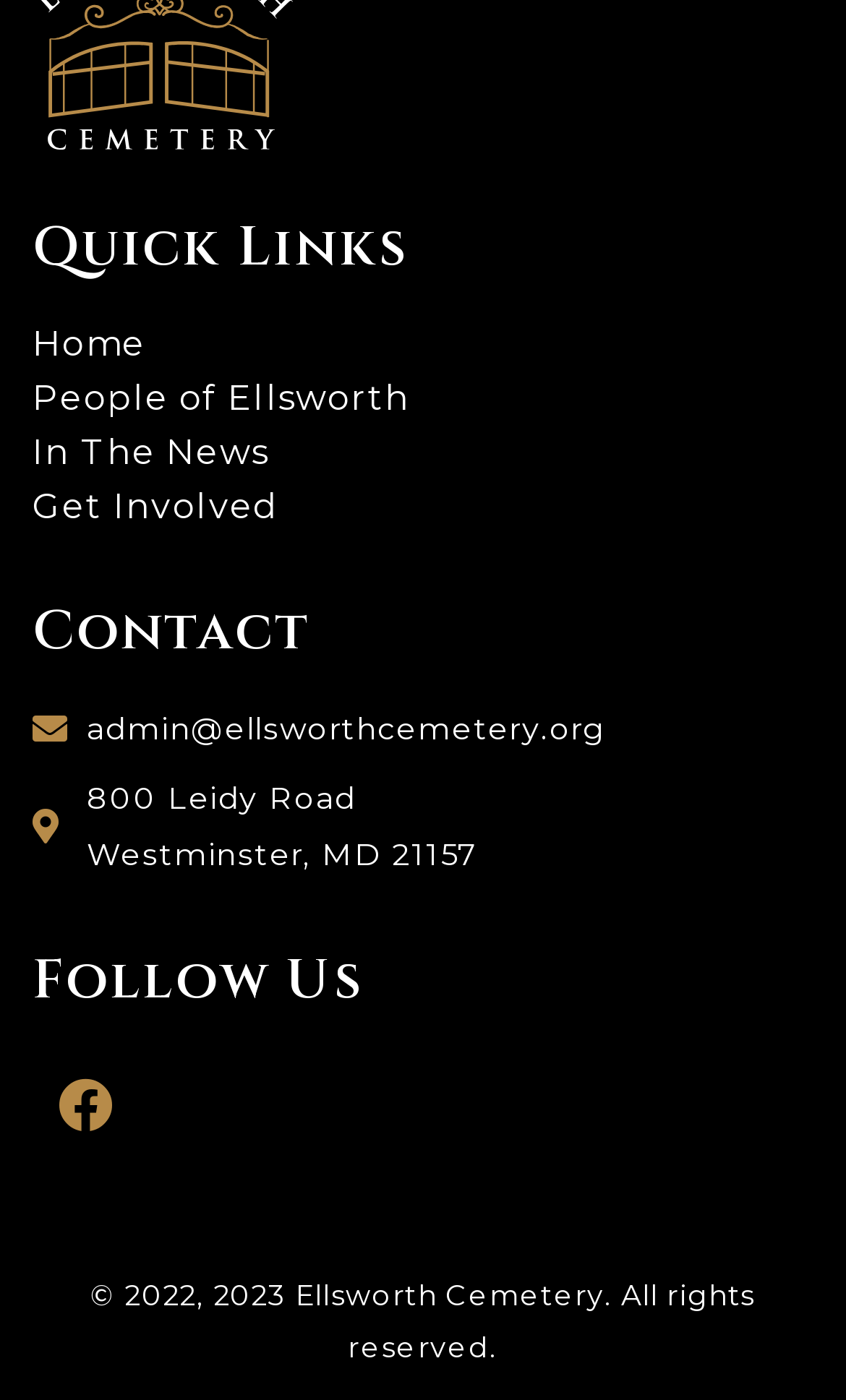Give a concise answer of one word or phrase to the question: 
How many quick links are there?

4